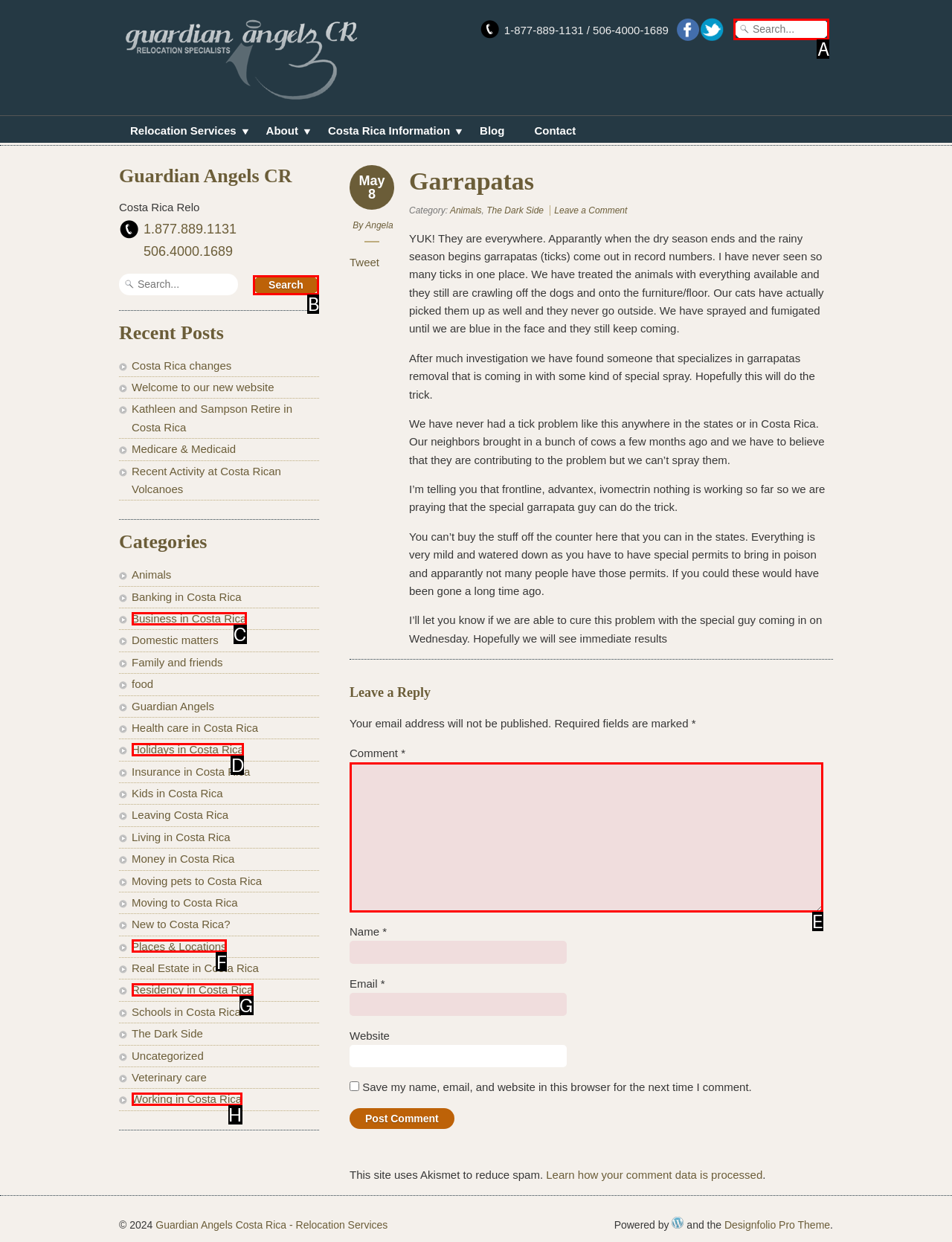Identify the letter of the UI element needed to carry out the task: Search for something
Reply with the letter of the chosen option.

A